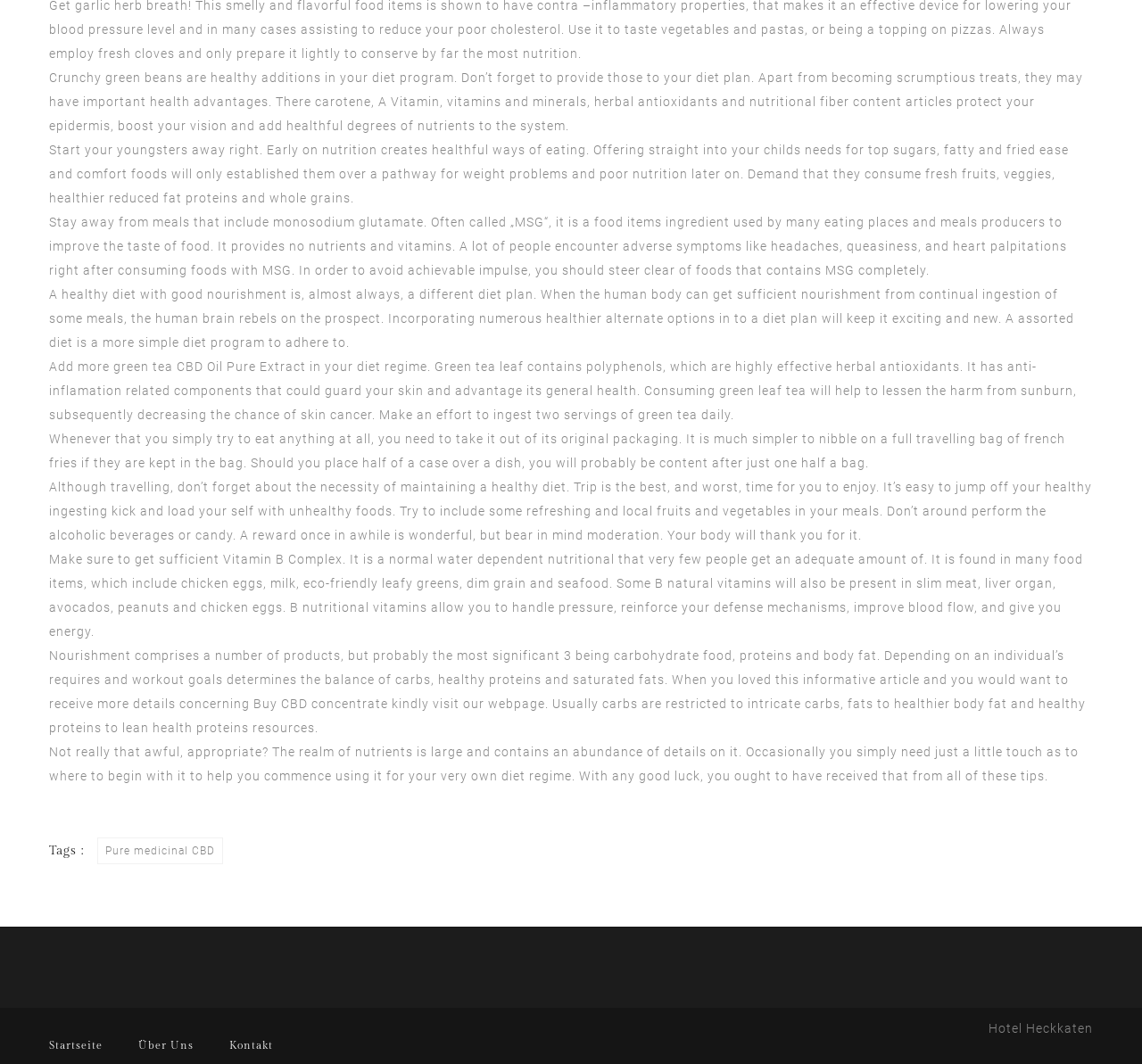Extract the bounding box coordinates of the UI element described by: "Pure medicinal CBD". The coordinates should include four float numbers ranging from 0 to 1, e.g., [left, top, right, bottom].

[0.085, 0.787, 0.195, 0.812]